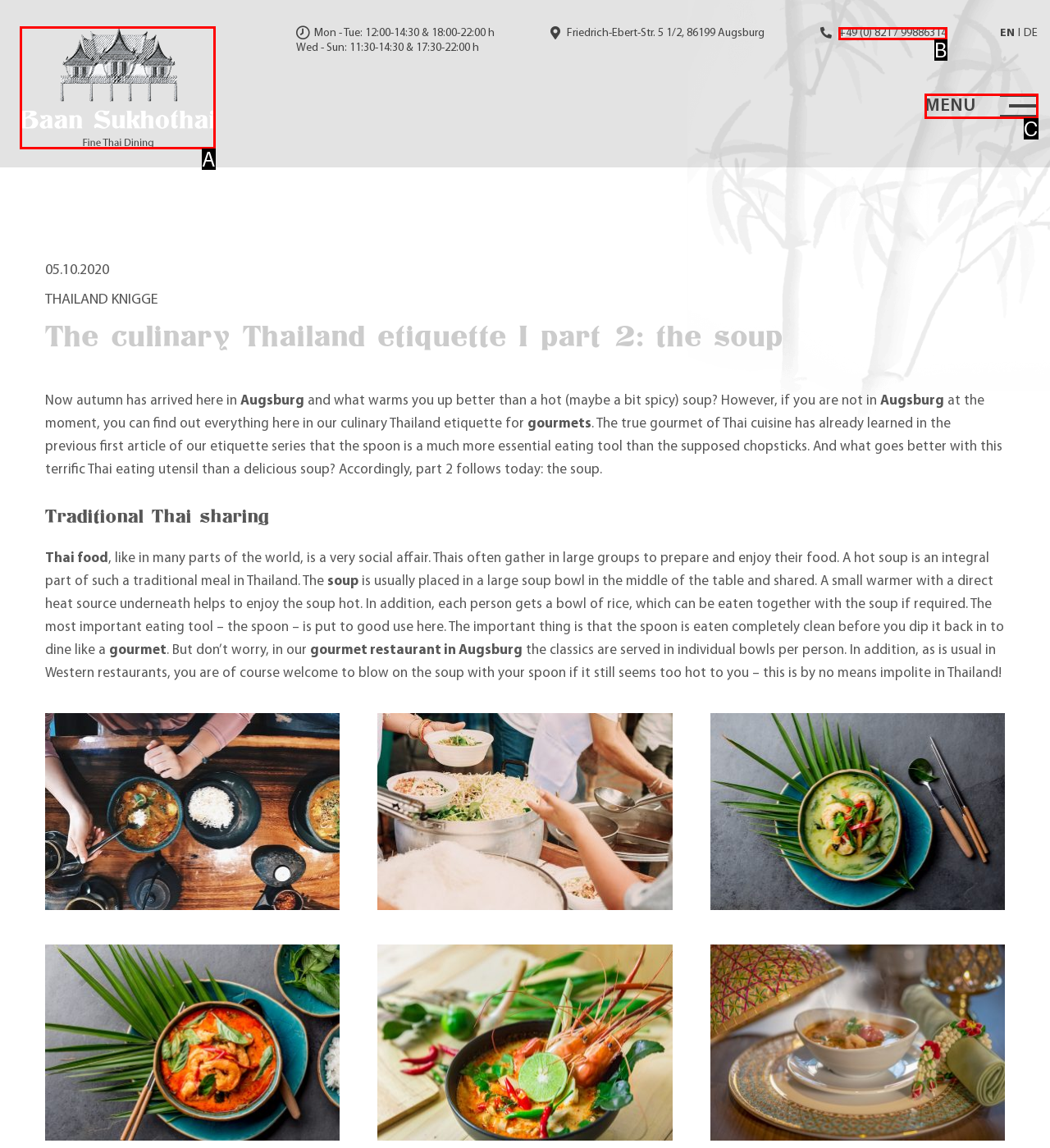Based on the description: Toggle menu, identify the matching lettered UI element.
Answer by indicating the letter from the choices.

C